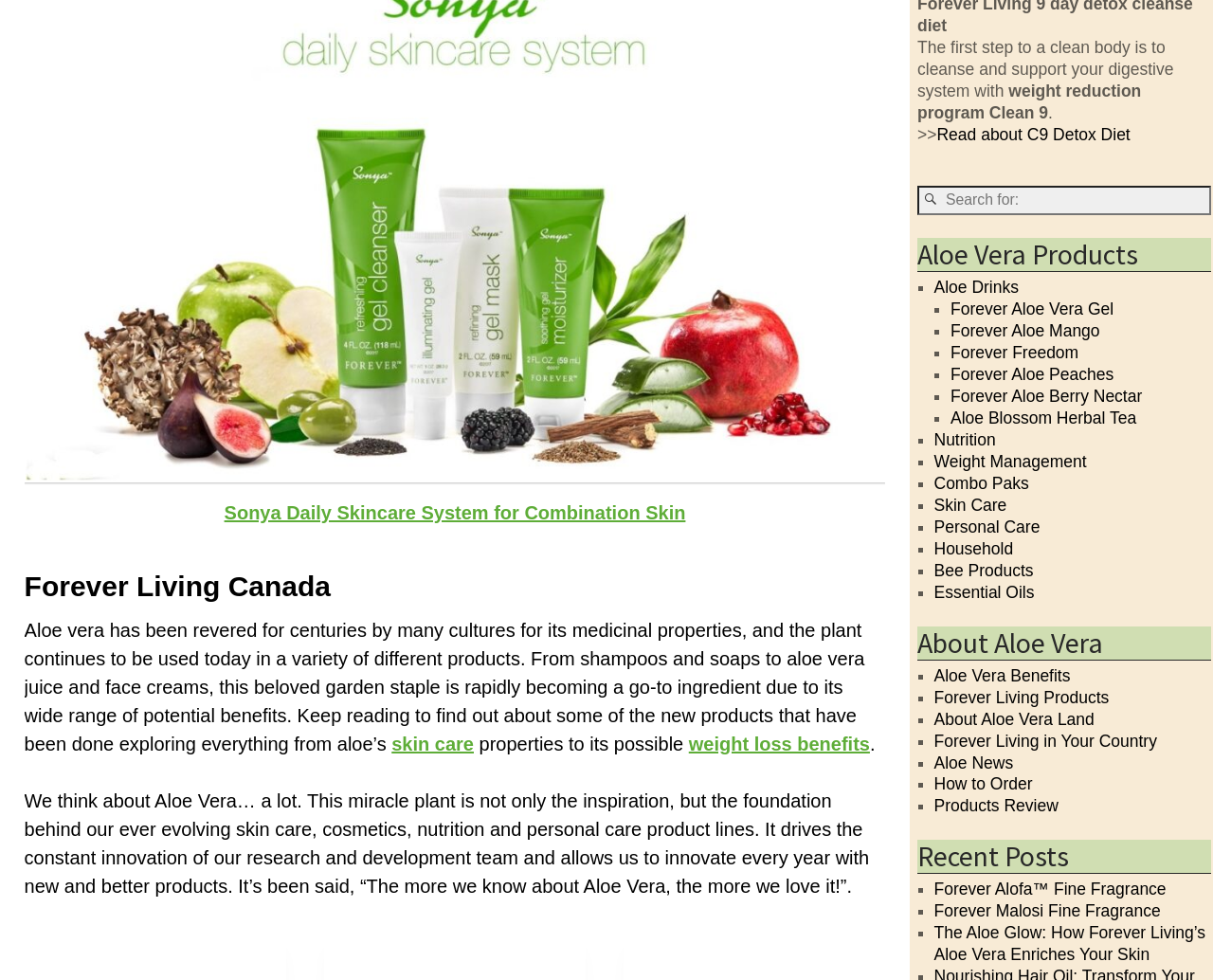Identify the bounding box coordinates for the UI element described as follows: "Forever Malosi Fine Fragrance". Ensure the coordinates are four float numbers between 0 and 1, formatted as [left, top, right, bottom].

[0.77, 0.92, 0.957, 0.939]